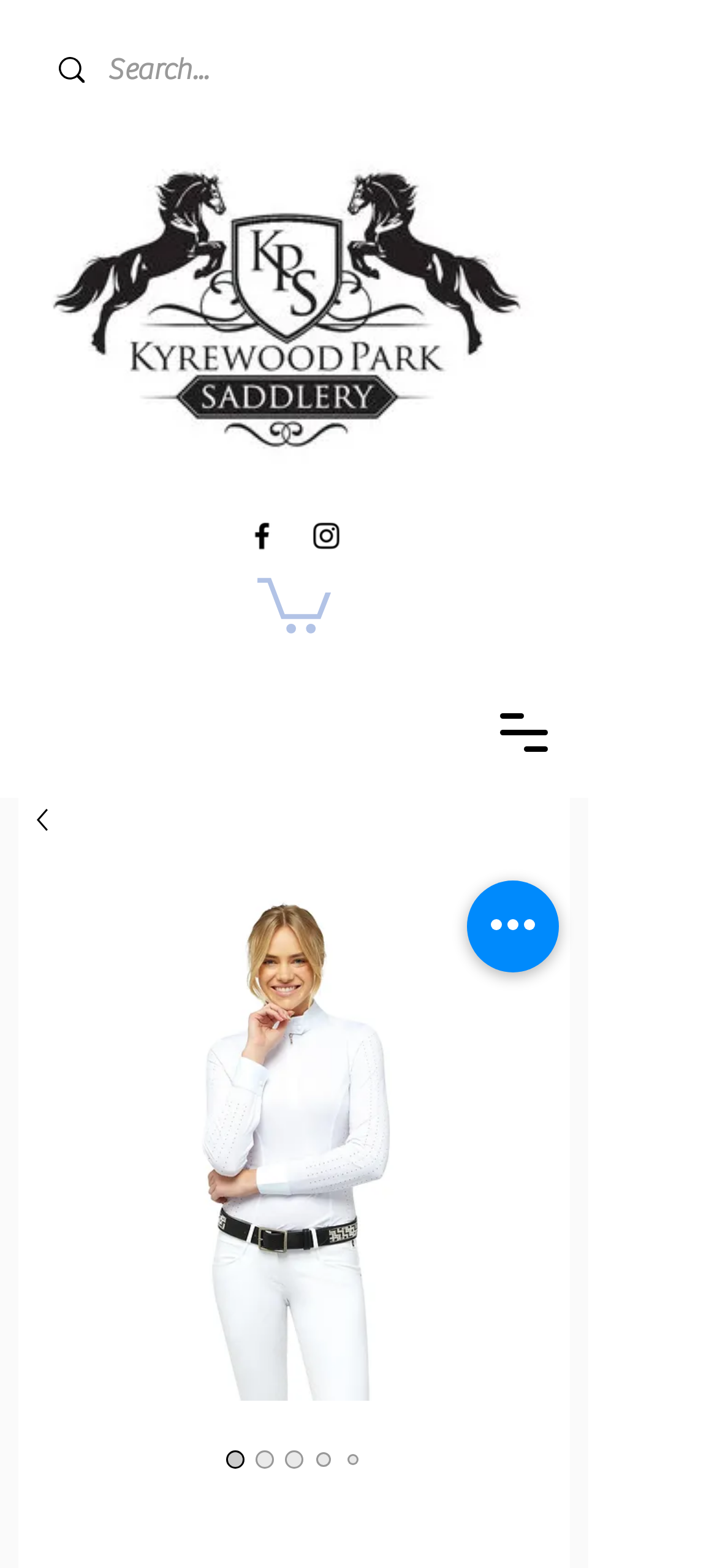Extract the bounding box coordinates for the HTML element that matches this description: "aria-label="Search..." name="q" placeholder="Search..."". The coordinates should be four float numbers between 0 and 1, i.e., [left, top, right, bottom].

[0.15, 0.022, 0.672, 0.067]